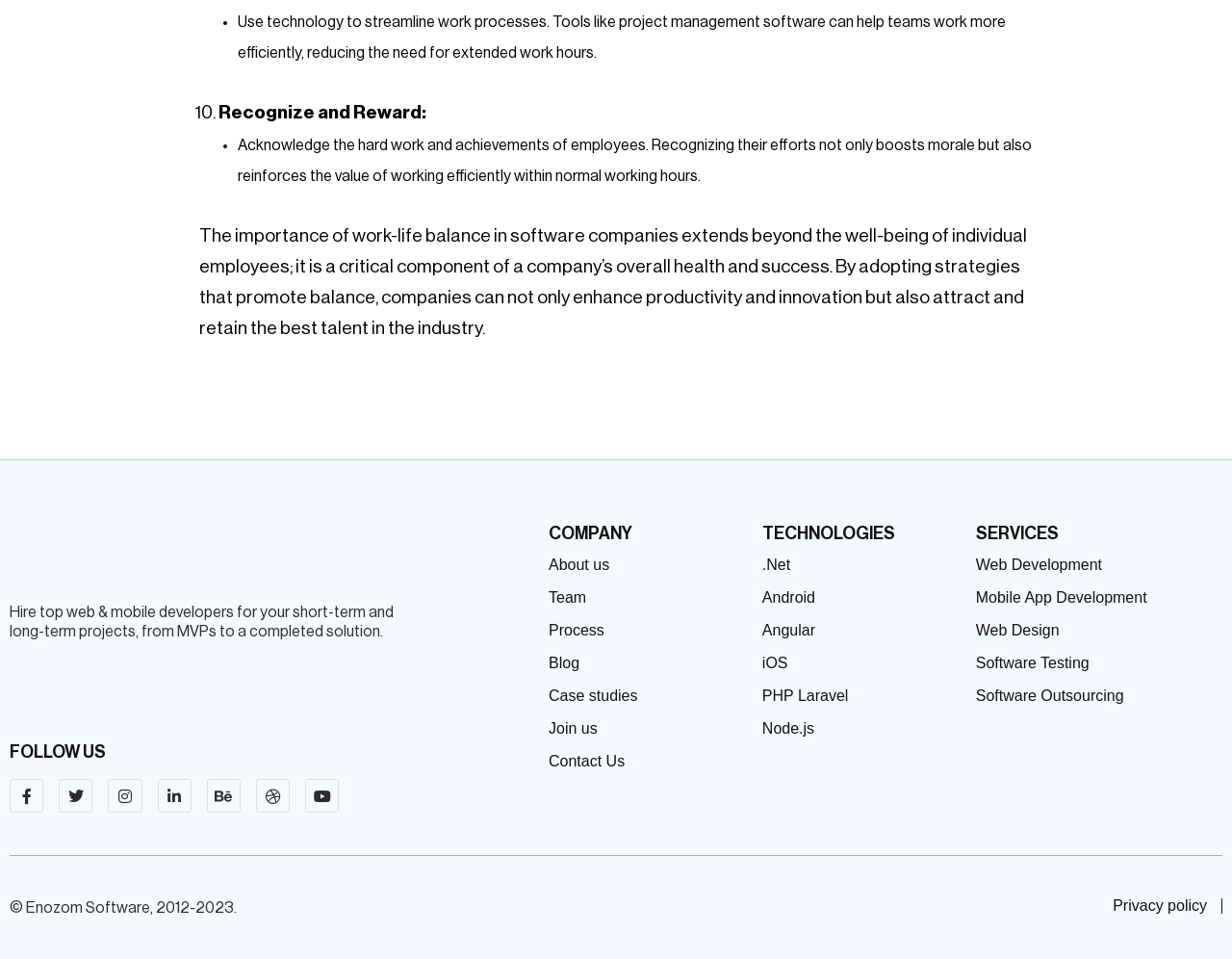How can recognizing and rewarding employees boost morale?
Please use the image to provide an in-depth answer to the question.

According to the webpage, recognizing and rewarding employees not only boosts morale but also reinforces the value of working efficiently within normal working hours.